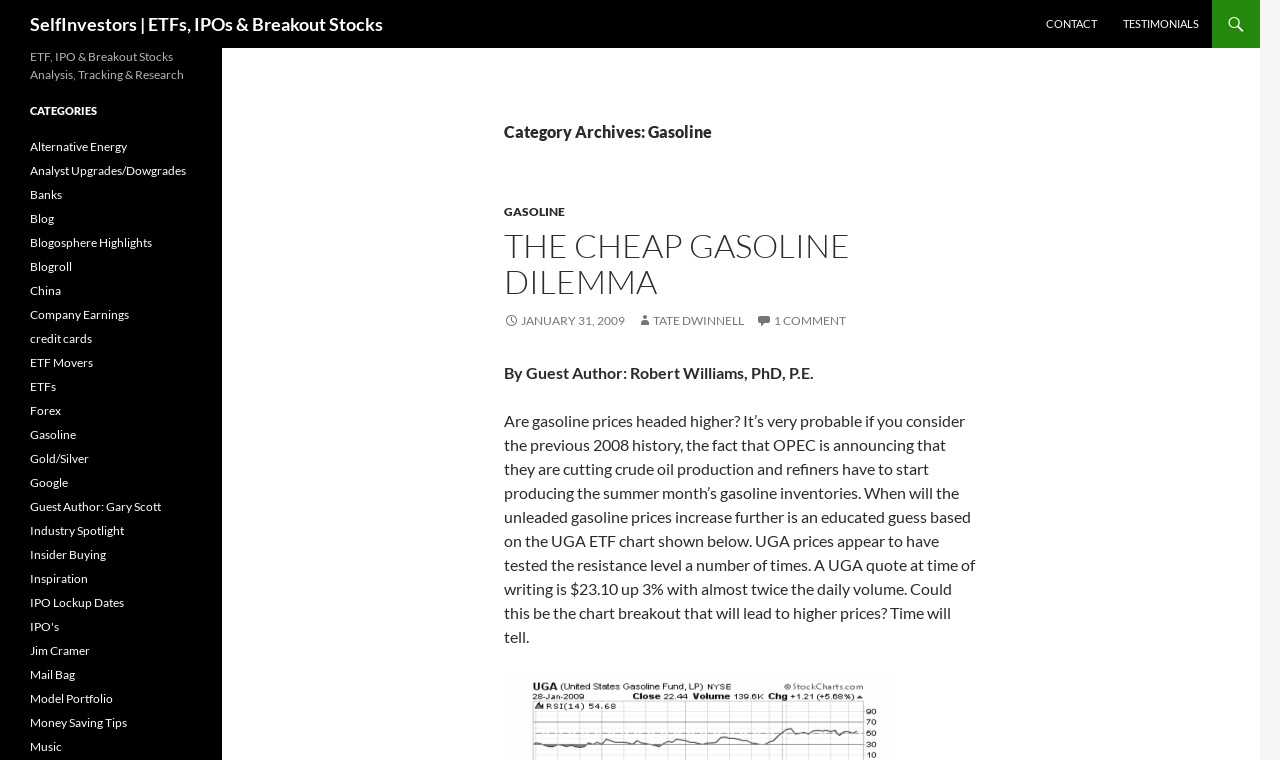How many categories are listed on the webpage?
Give a detailed and exhaustive answer to the question.

There are 25 links listed under the heading 'CATEGORIES', each representing a different category, such as 'Alternative Energy', 'Analyst Upgrades/Dowgrades', 'Banks', and so on.